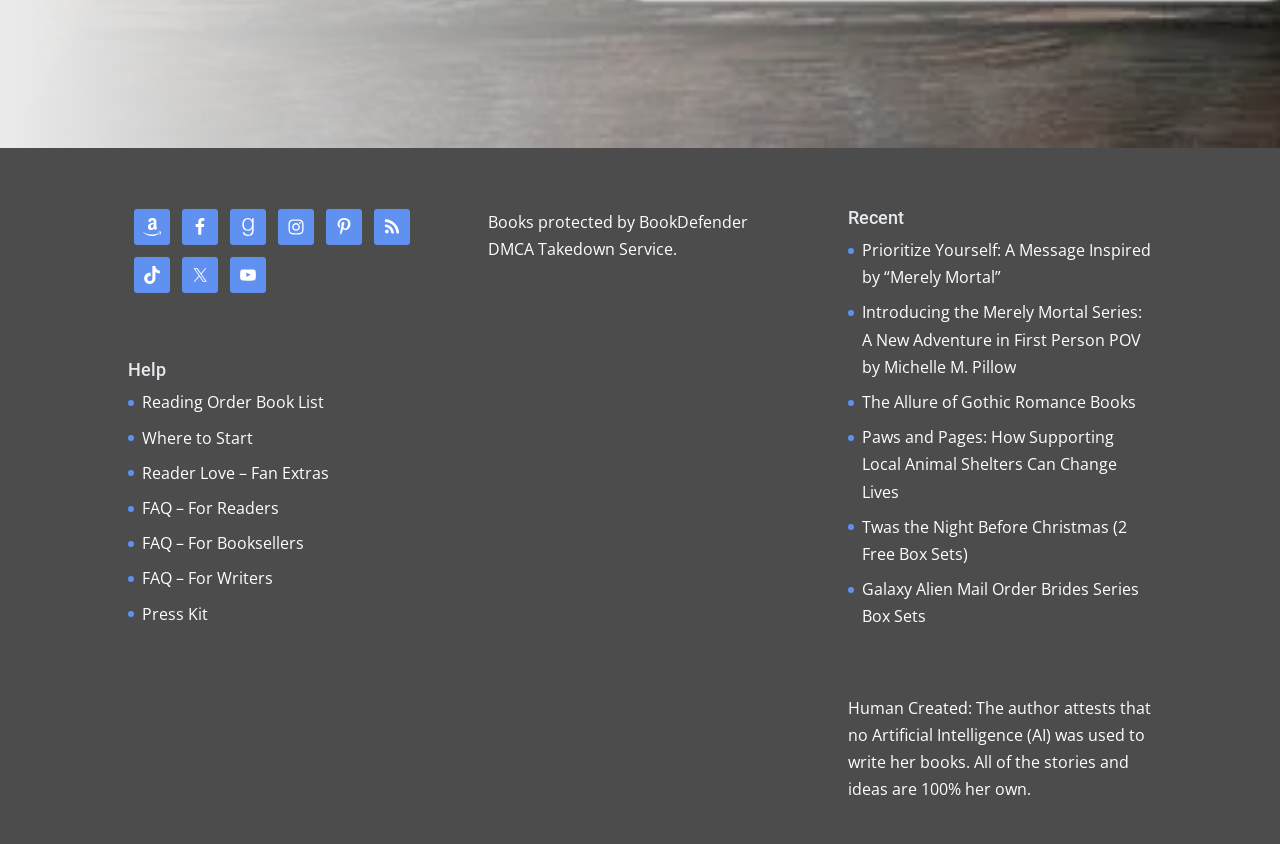Please identify the bounding box coordinates of the region to click in order to complete the task: "Click on Amazon". The coordinates must be four float numbers between 0 and 1, specified as [left, top, right, bottom].

[0.105, 0.248, 0.133, 0.29]